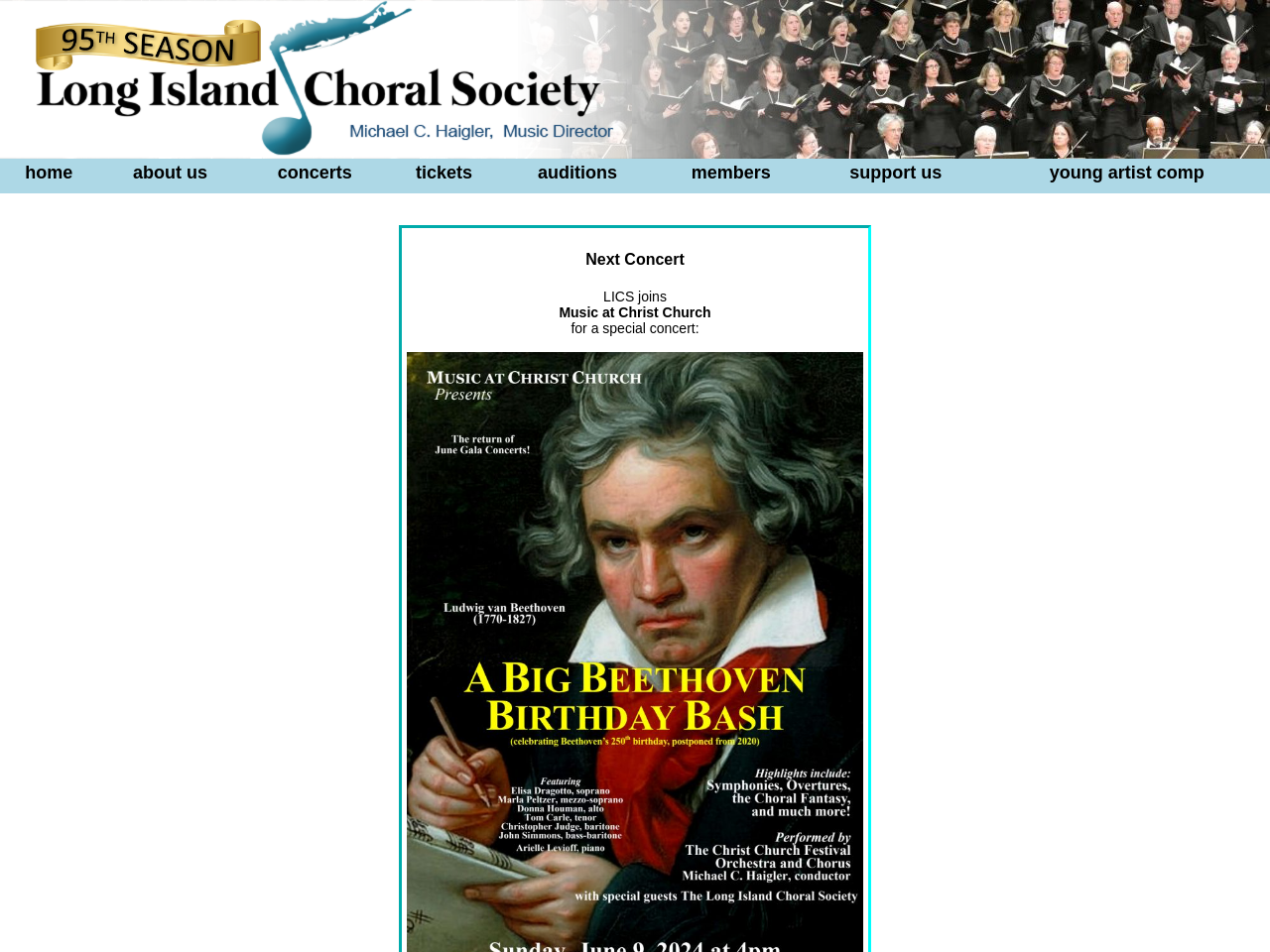How many columns are there in the top navigation bar?
Using the image provided, answer with just one word or phrase.

7